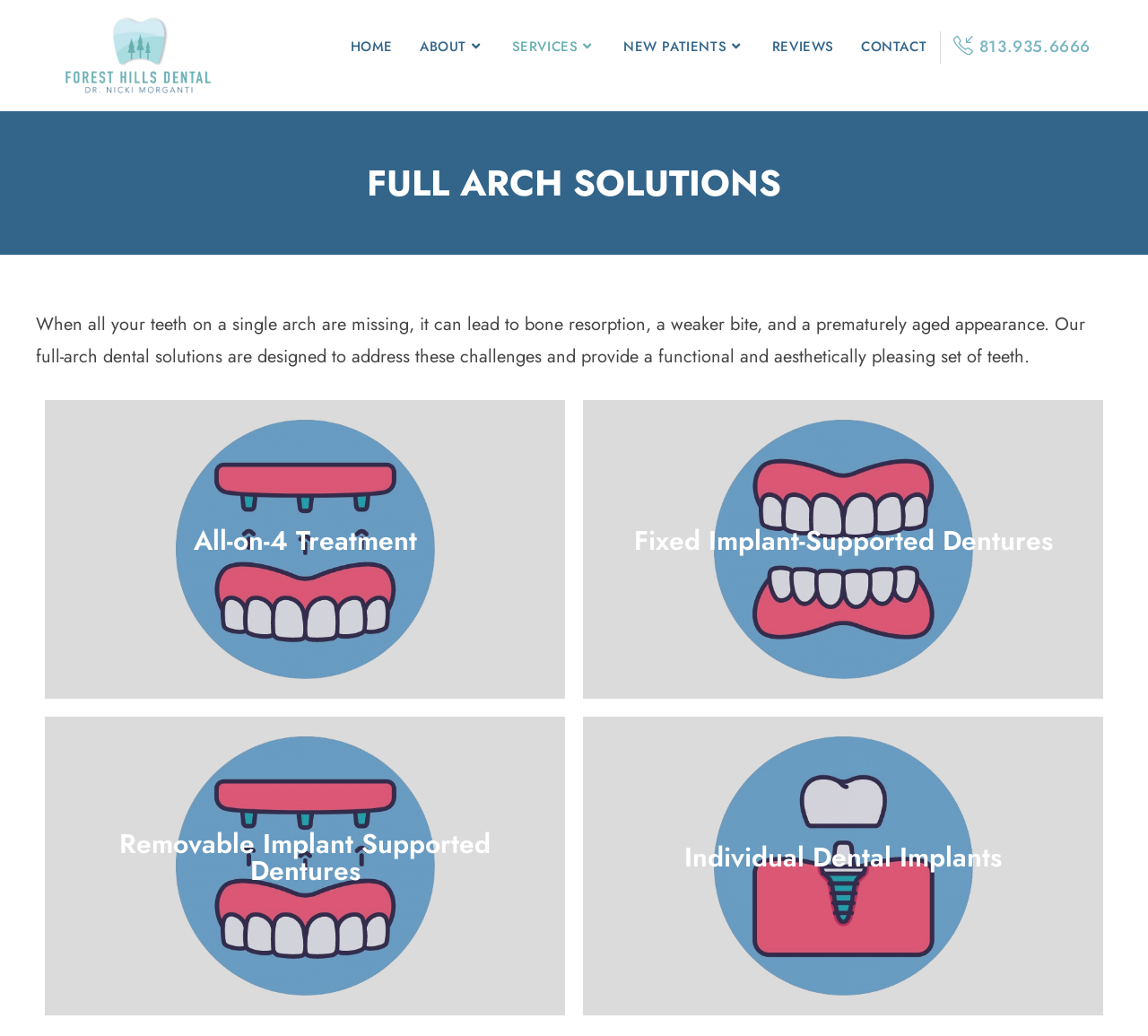Please find the bounding box coordinates of the clickable region needed to complete the following instruction: "Click on the 'HOME' link". The bounding box coordinates must consist of four float numbers between 0 and 1, i.e., [left, top, right, bottom].

[0.293, 0.013, 0.354, 0.077]